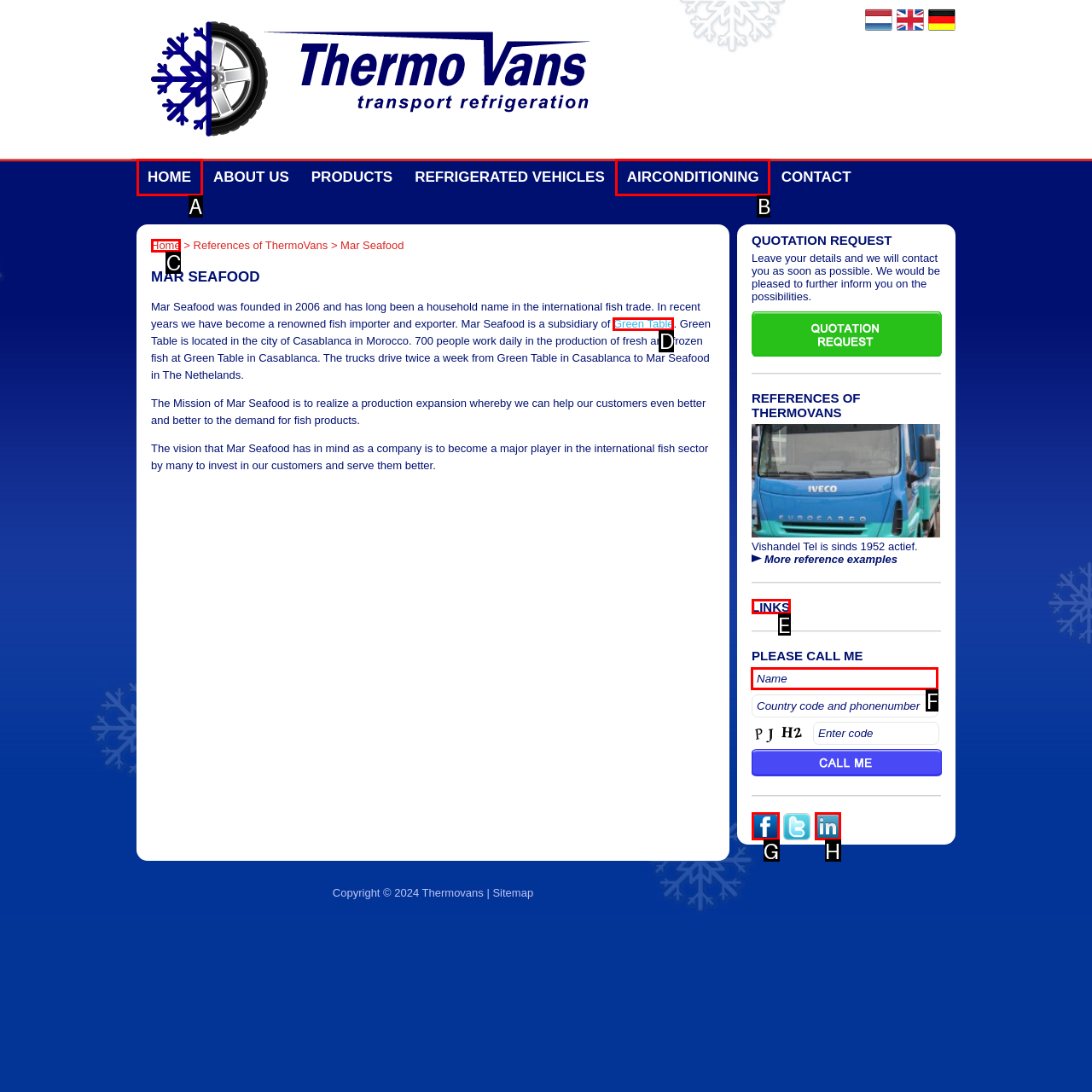Select the appropriate HTML element to click for the following task: Fill in the name field
Answer with the letter of the selected option from the given choices directly.

F